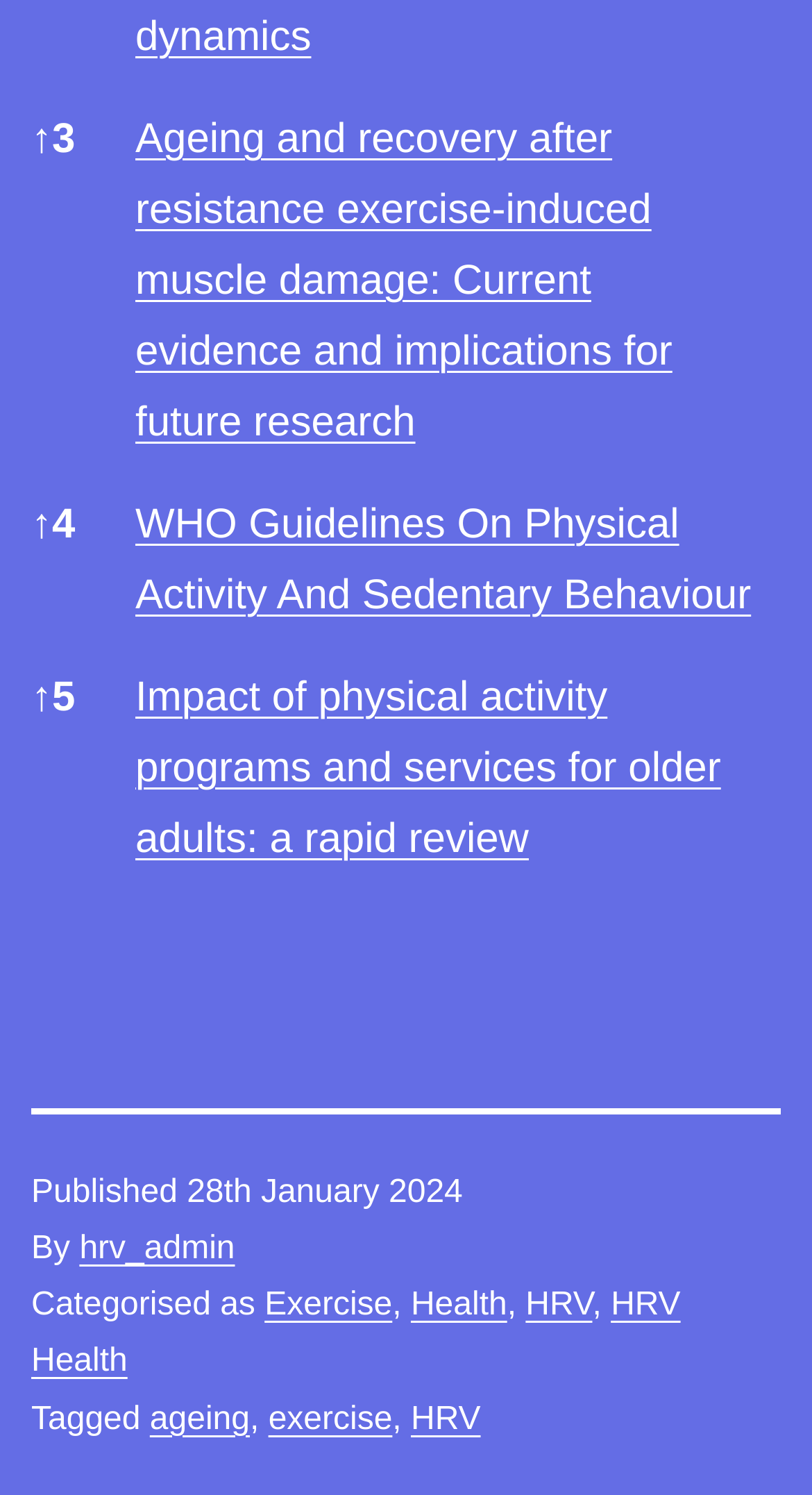What is the category of the first article?
Please craft a detailed and exhaustive response to the question.

I looked at the categorization of the first article and found that it is categorized under Exercise, Health, HRV, and HRV Health.